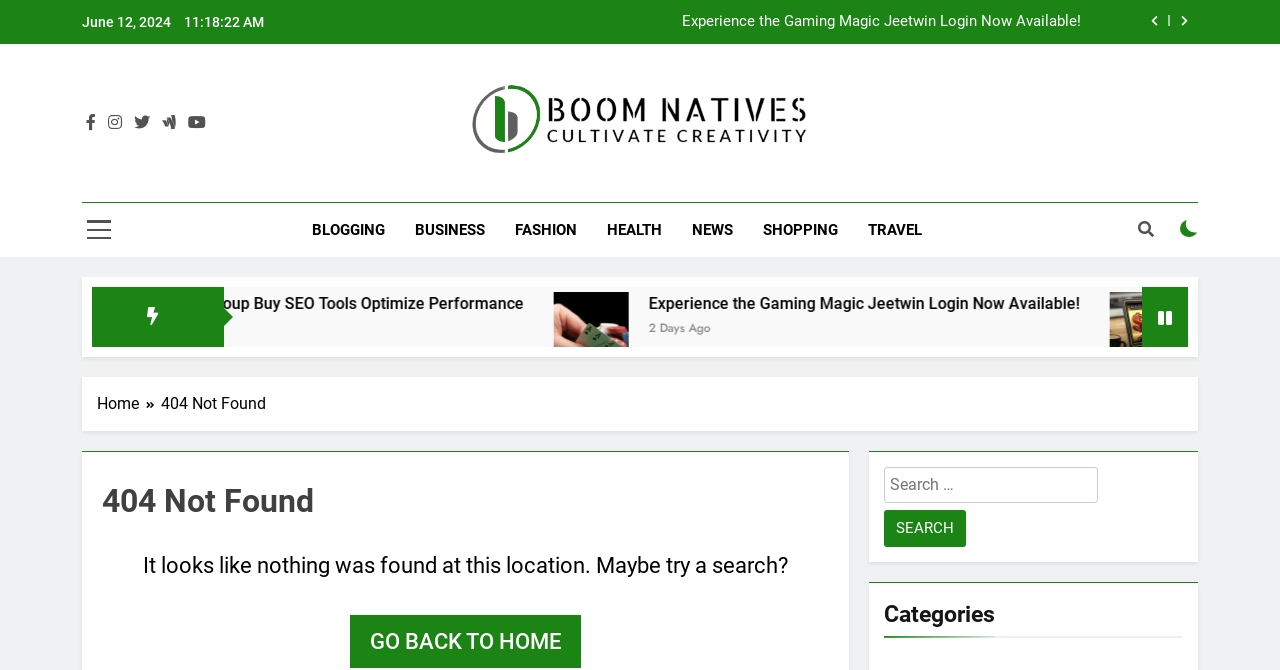Specify the bounding box coordinates of the region I need to click to perform the following instruction: "Click the login button". The coordinates must be four float numbers in the range of 0 to 1, i.e., [left, top, right, bottom].

[0.891, 0.015, 0.912, 0.048]